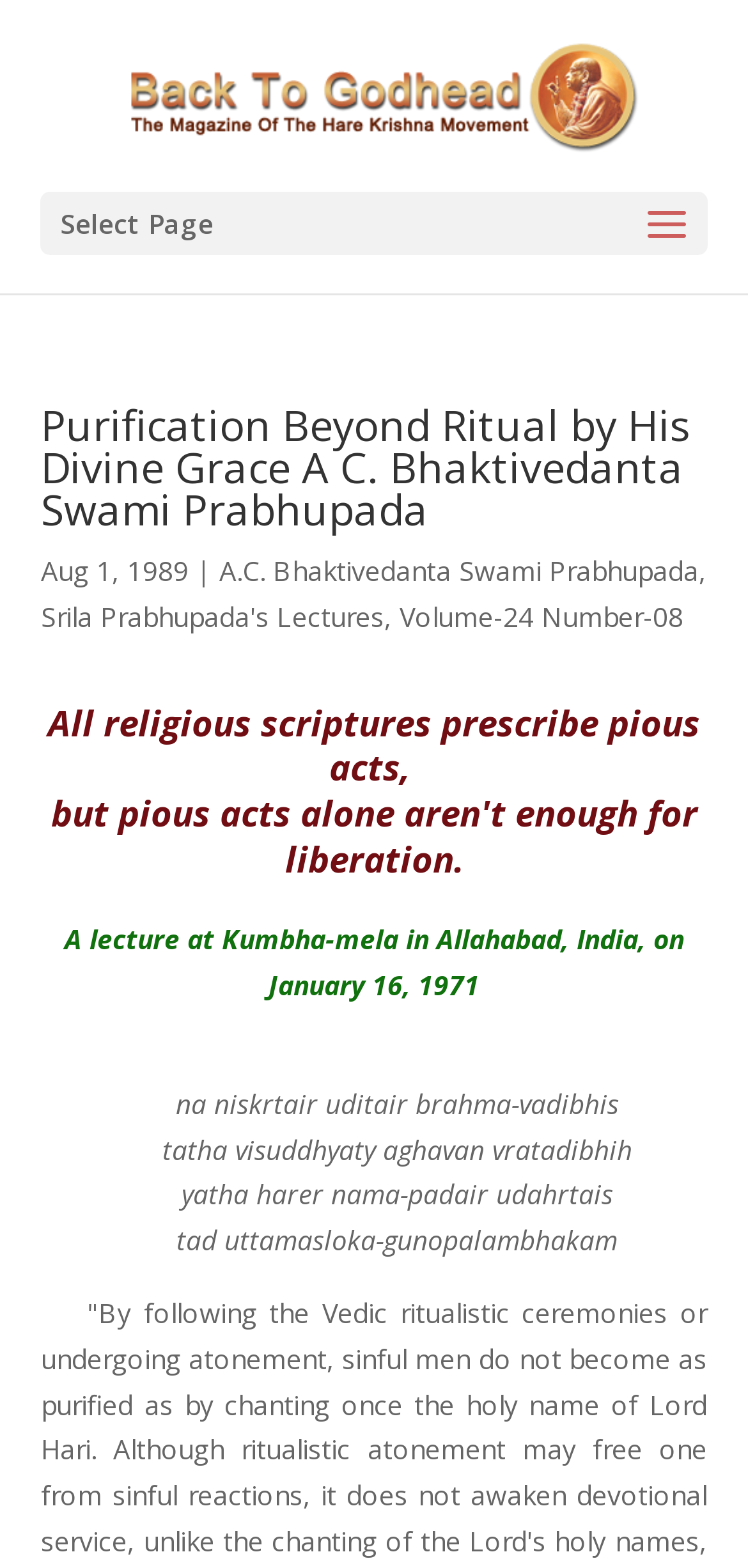Can you extract the primary headline text from the webpage?

Purification Beyond Ritual by His Divine Grace A C. Bhaktivedanta Swami Prabhupada